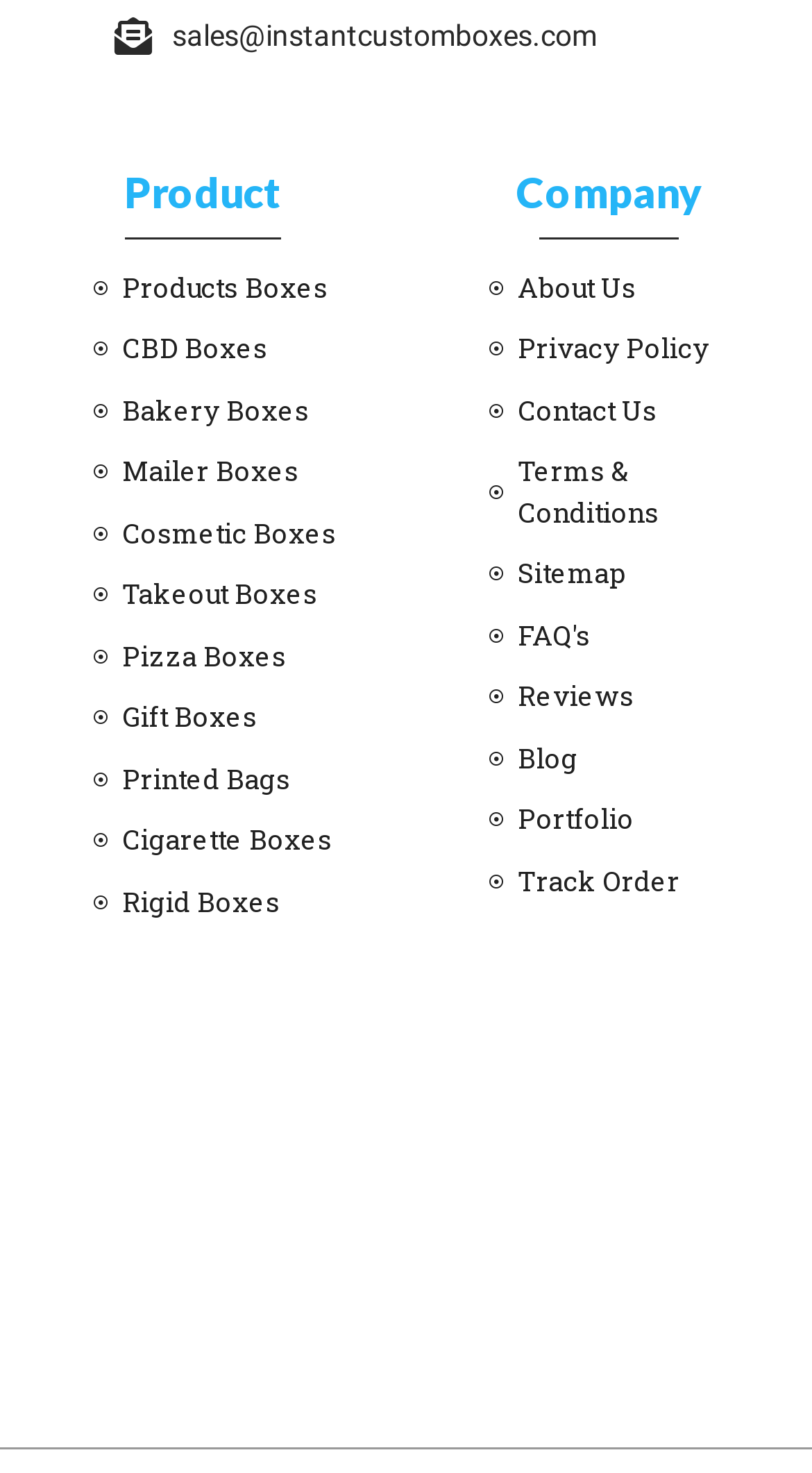From the element description: "Cosmetic Boxes", extract the bounding box coordinates of the UI element. The coordinates should be expressed as four float numbers between 0 and 1, in the order [left, top, right, bottom].

[0.115, 0.349, 0.415, 0.376]